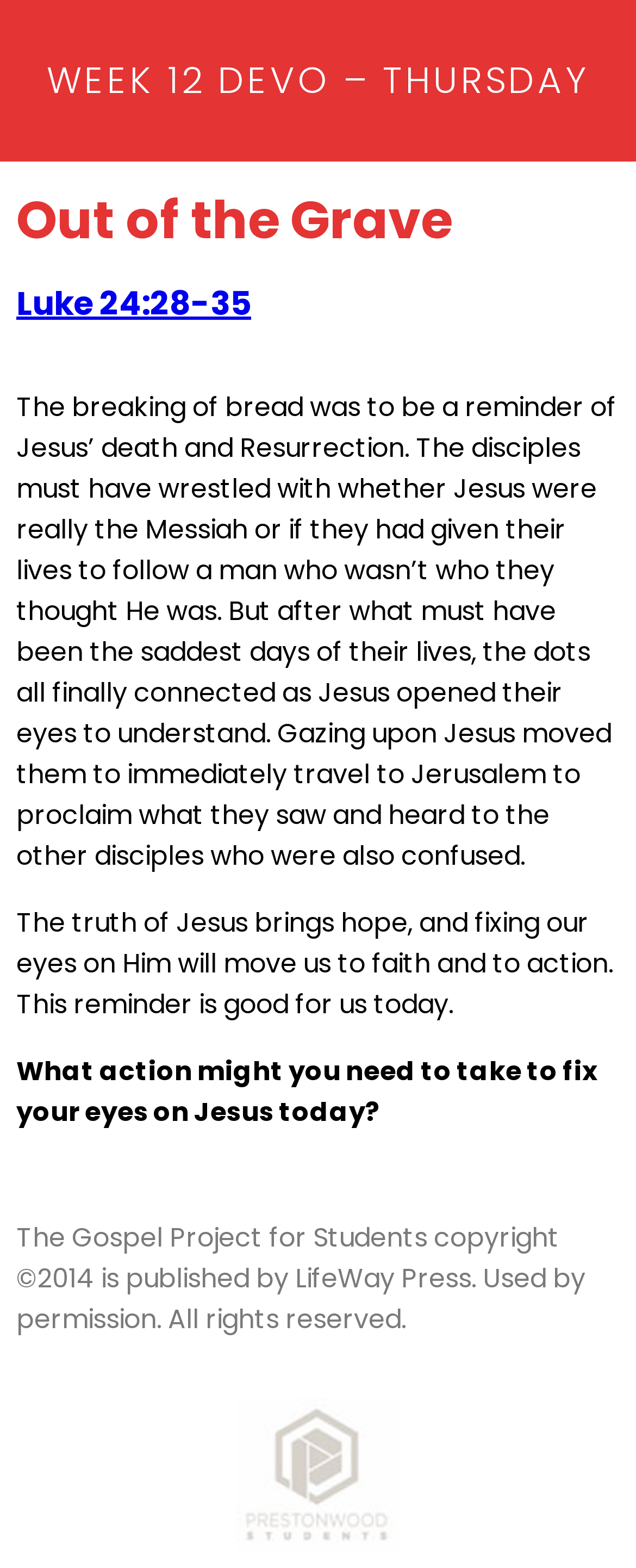Based on what you see in the screenshot, provide a thorough answer to this question: What is the copyright information?

I found the copyright information by reading the StaticText element at the bottom of the webpage which says 'The Gospel Project for Students copyright 2014 is published by LifeWay Press. Used by permission. All rights reserved.'.